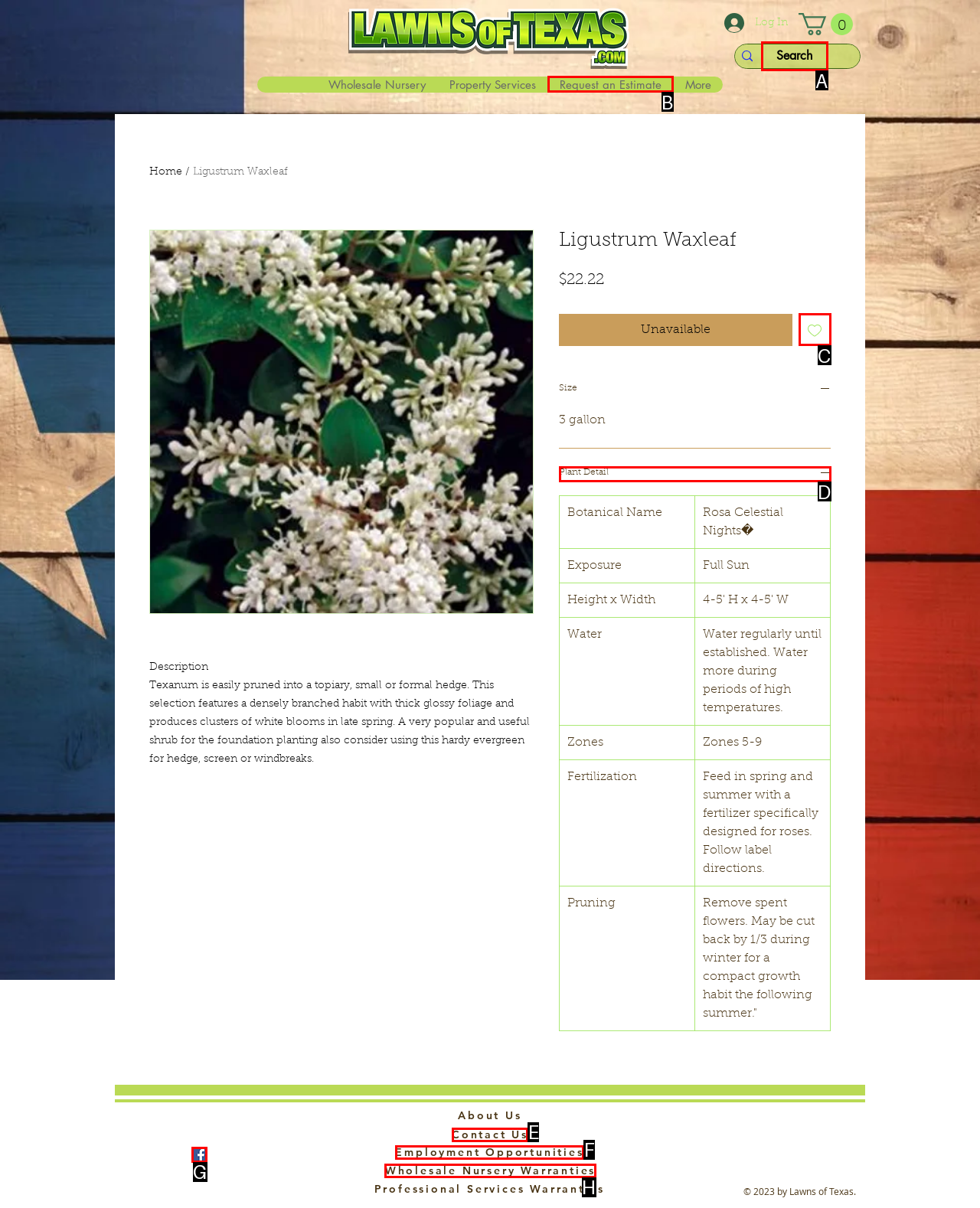Given the task: Contact us, indicate which boxed UI element should be clicked. Provide your answer using the letter associated with the correct choice.

E